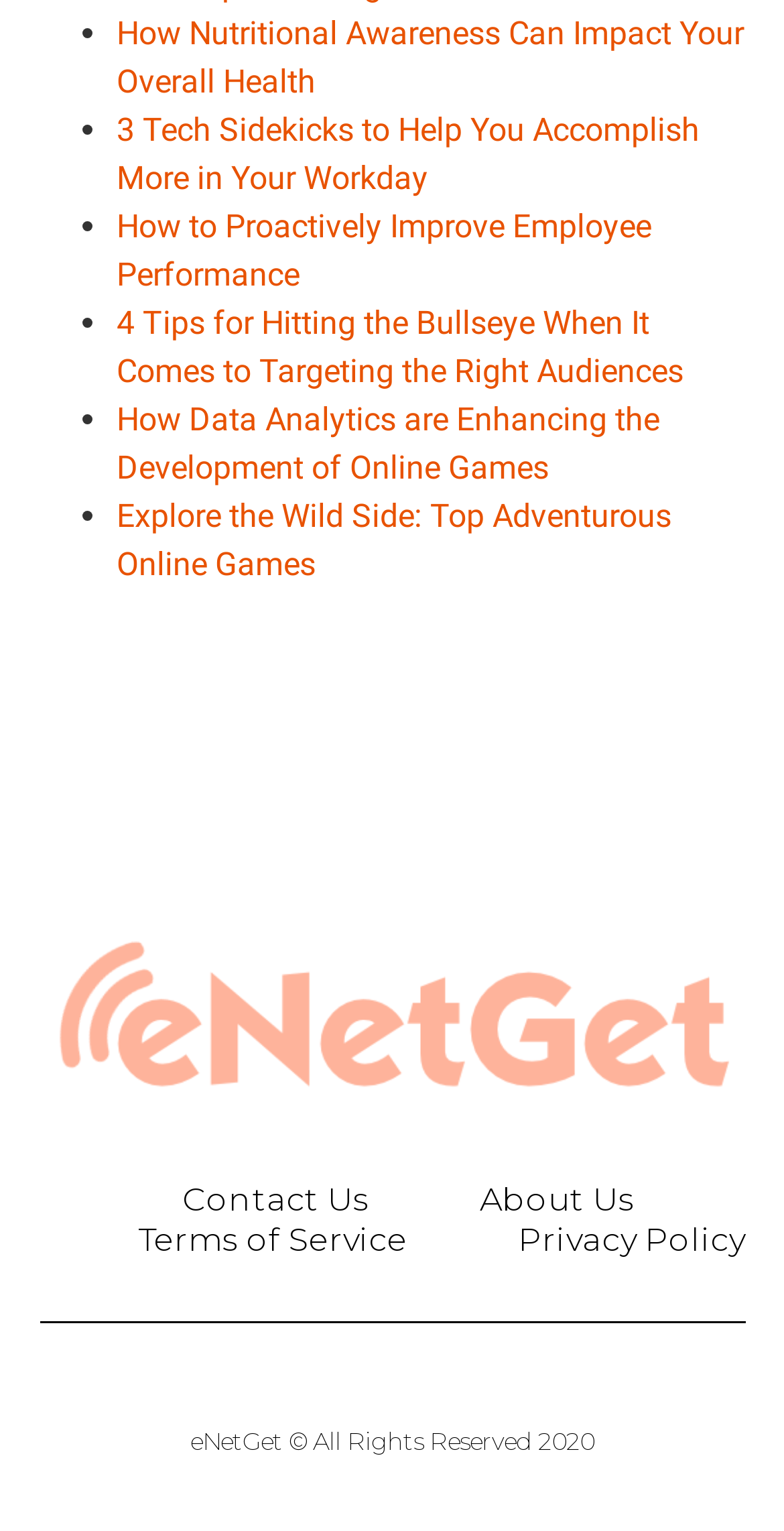Locate the bounding box coordinates of the clickable part needed for the task: "Subscribe to the newsletter".

None